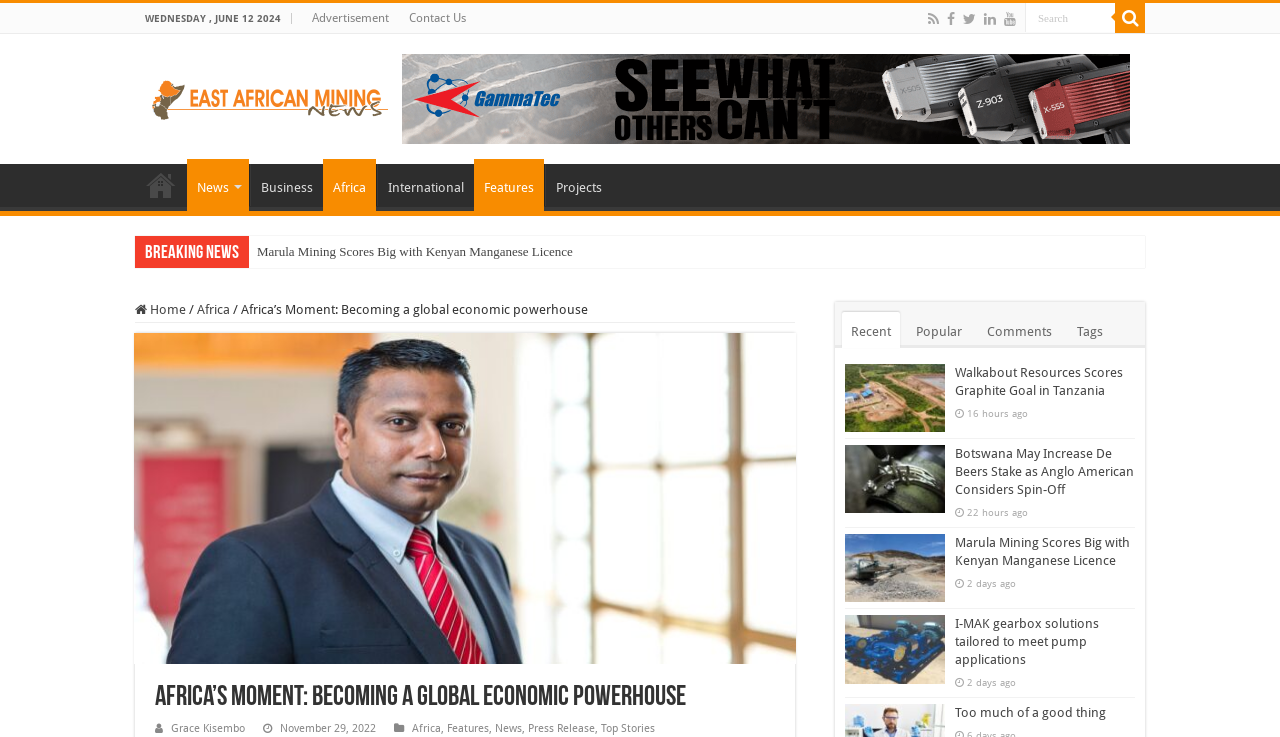What is the name of the author of the article 'Africa’s Moment: Becoming a global economic powerhouse'? Using the information from the screenshot, answer with a single word or phrase.

Grace Kisembo